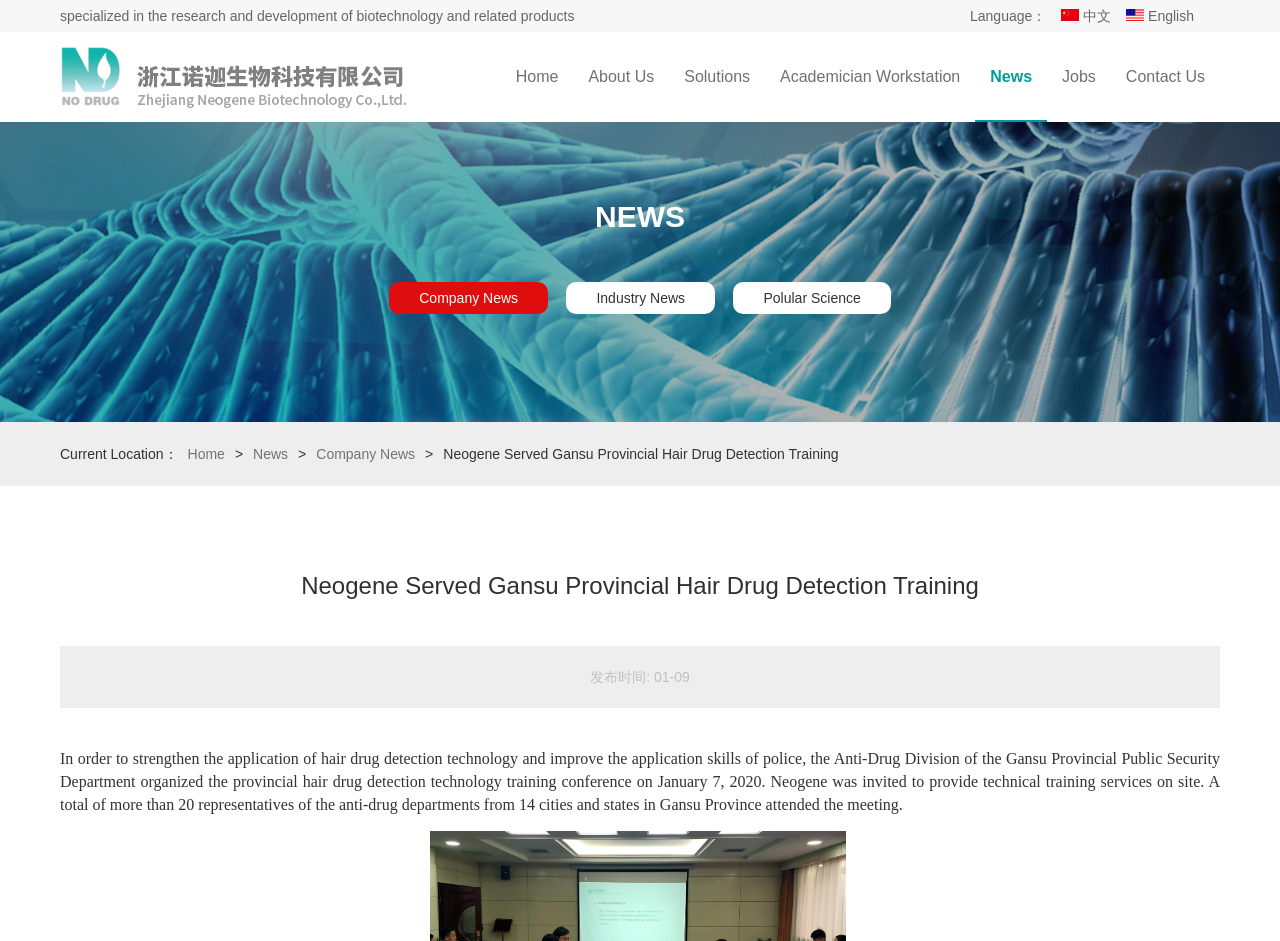What is the language of the webpage?
From the image, provide a succinct answer in one word or a short phrase.

Chinese and English